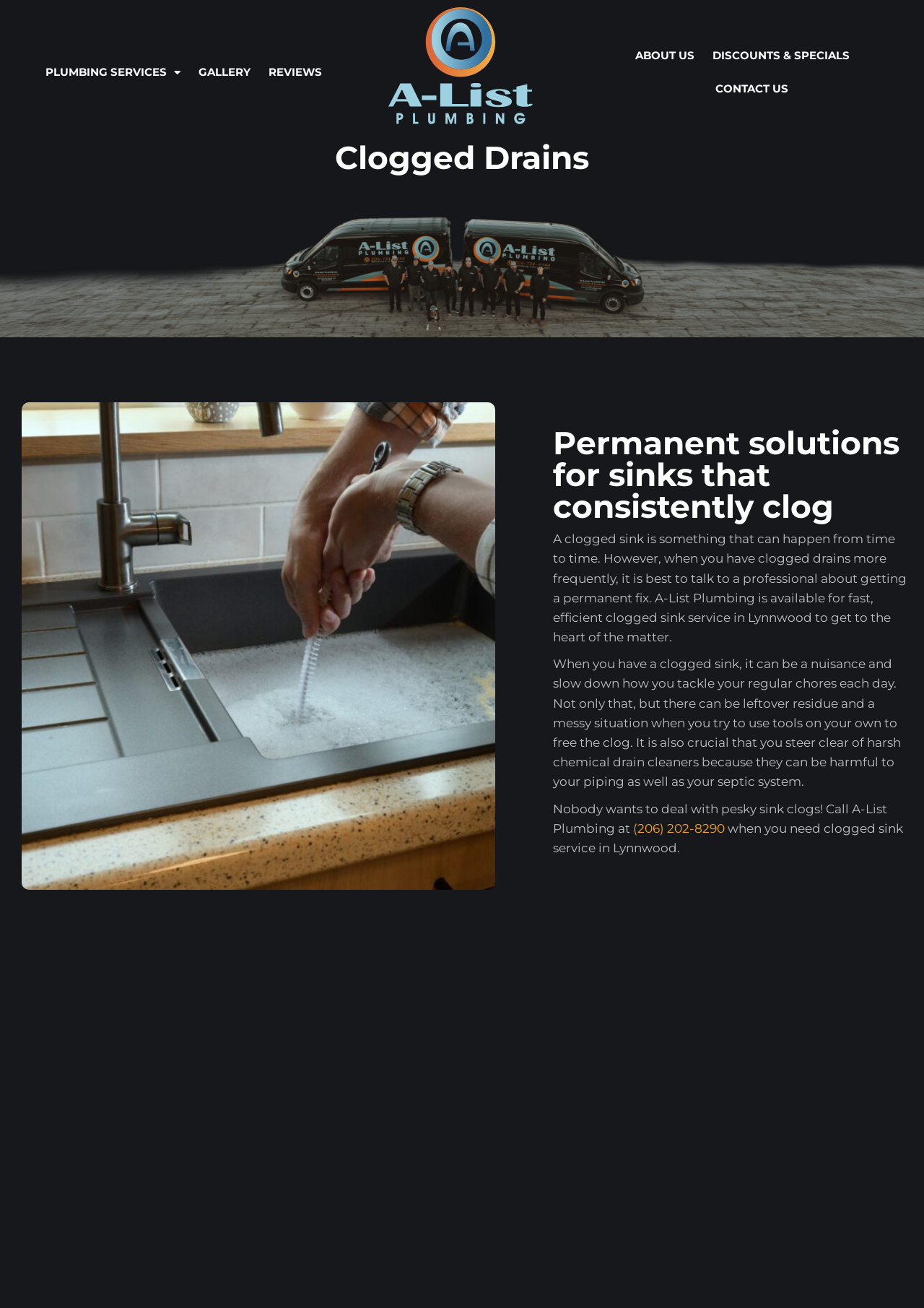Identify the bounding box coordinates for the element that needs to be clicked to fulfill this instruction: "Read ABOUT US". Provide the coordinates in the format of four float numbers between 0 and 1: [left, top, right, bottom].

[0.688, 0.03, 0.752, 0.055]